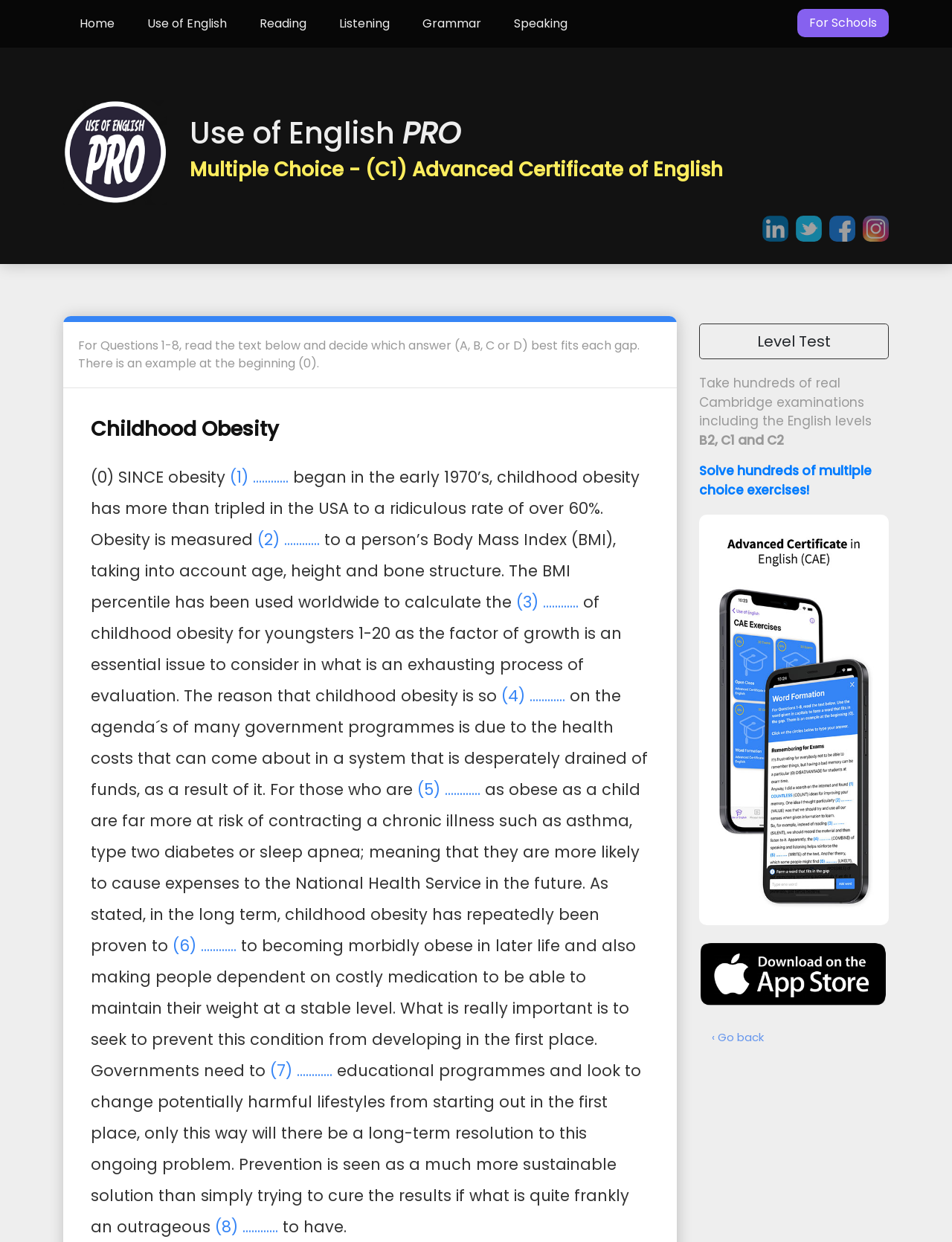Answer in one word or a short phrase: 
What is the purpose of the 'Use of English PRO'?

To solve hundreds of multiple choice exercises